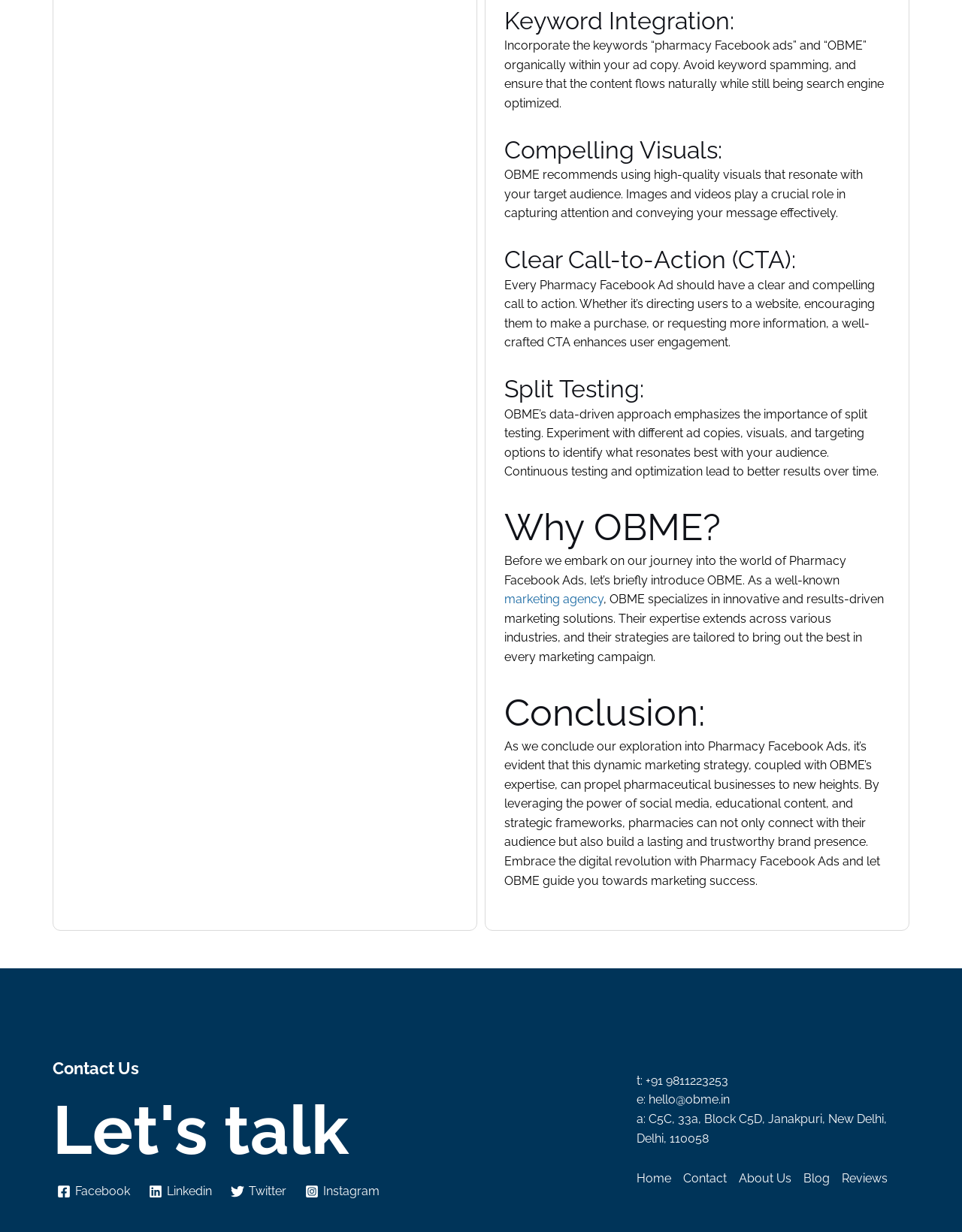Answer the question in one word or a short phrase:
What is the role of images and videos in Pharmacy Facebook Ads?

Capturing attention